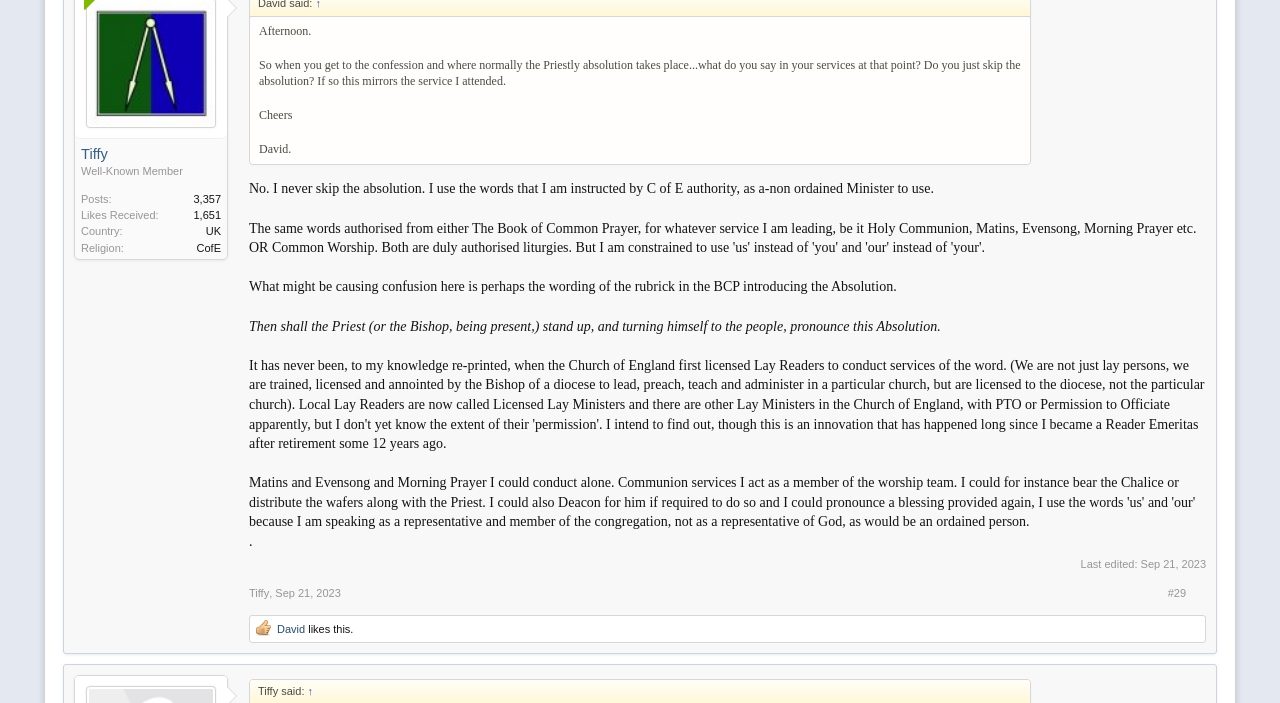Pinpoint the bounding box coordinates of the area that should be clicked to complete the following instruction: "View forums". The coordinates must be given as four float numbers between 0 and 1, i.e., [left, top, right, bottom].

[0.05, 0.144, 0.095, 0.18]